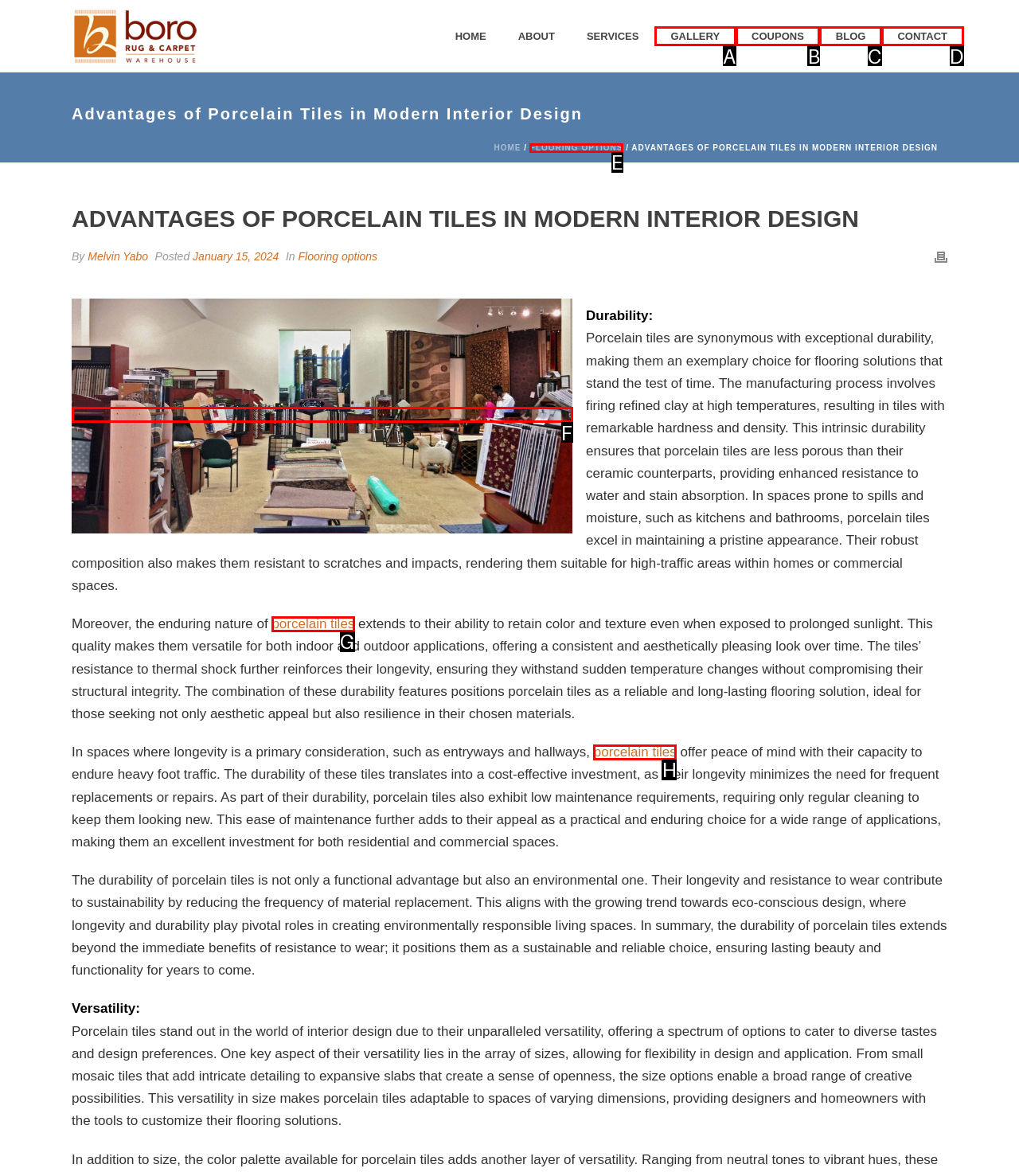Point out the HTML element that matches the following description: HTTParty
Answer with the letter from the provided choices.

None